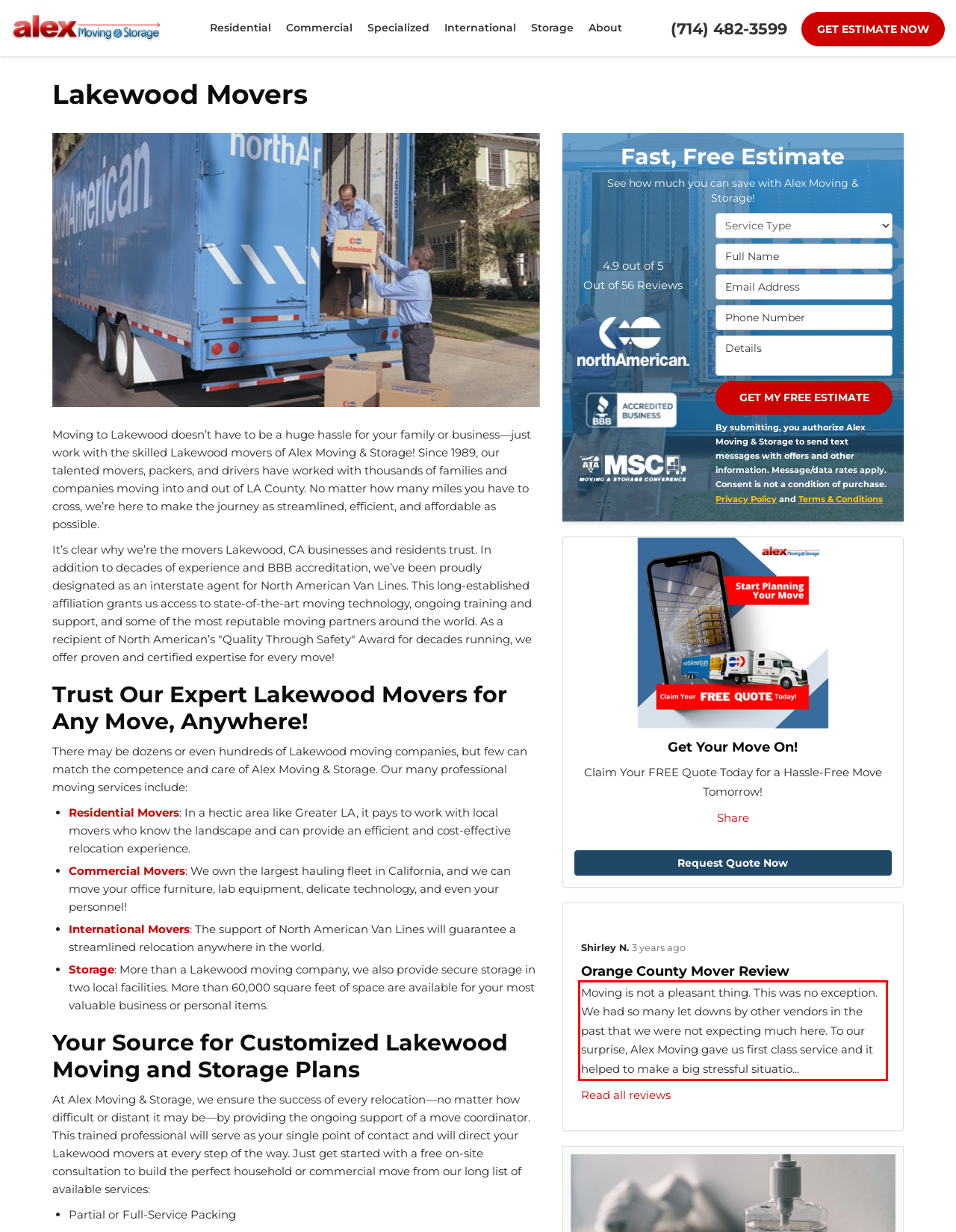Inspect the webpage screenshot that has a red bounding box and use OCR technology to read and display the text inside the red bounding box.

Moving is not a pleasant thing. This was no exception. We had so many let downs by other vendors in the past that we were not expecting much here. To our surprise, Alex Moving gave us first class service and it helped to make a big stressful situatio...